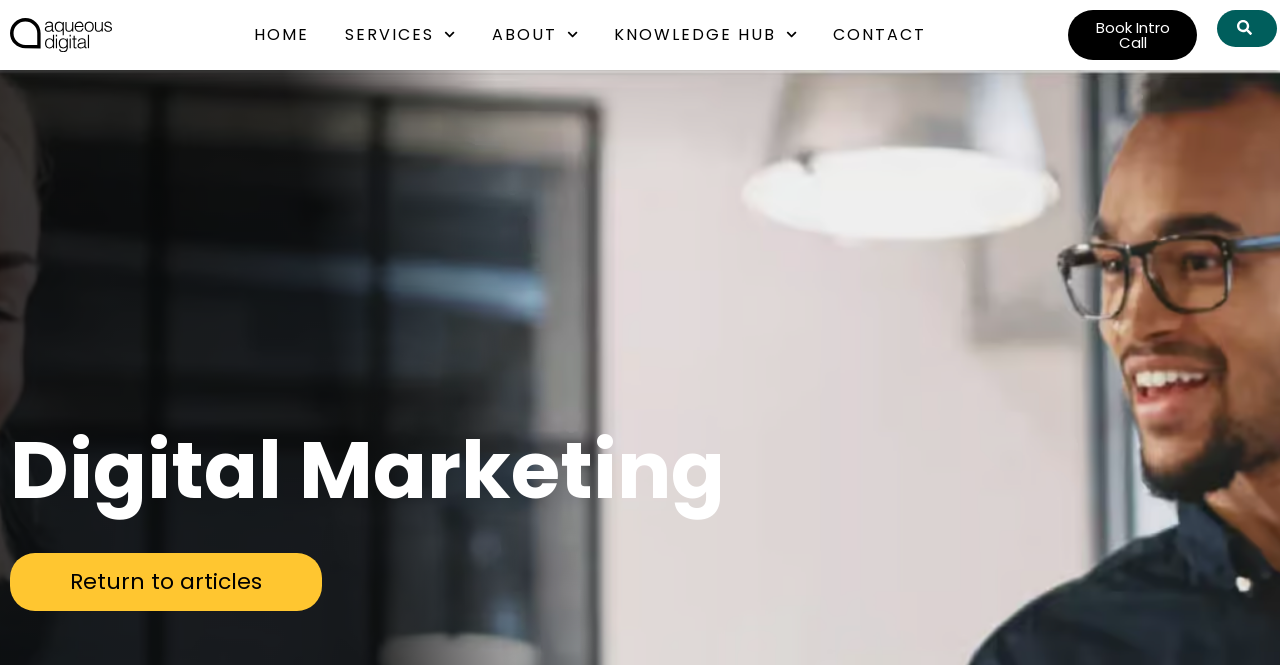Provide a single word or phrase to answer the given question: 
What is the purpose of the 'Book Intro Call' button?

To book an intro call